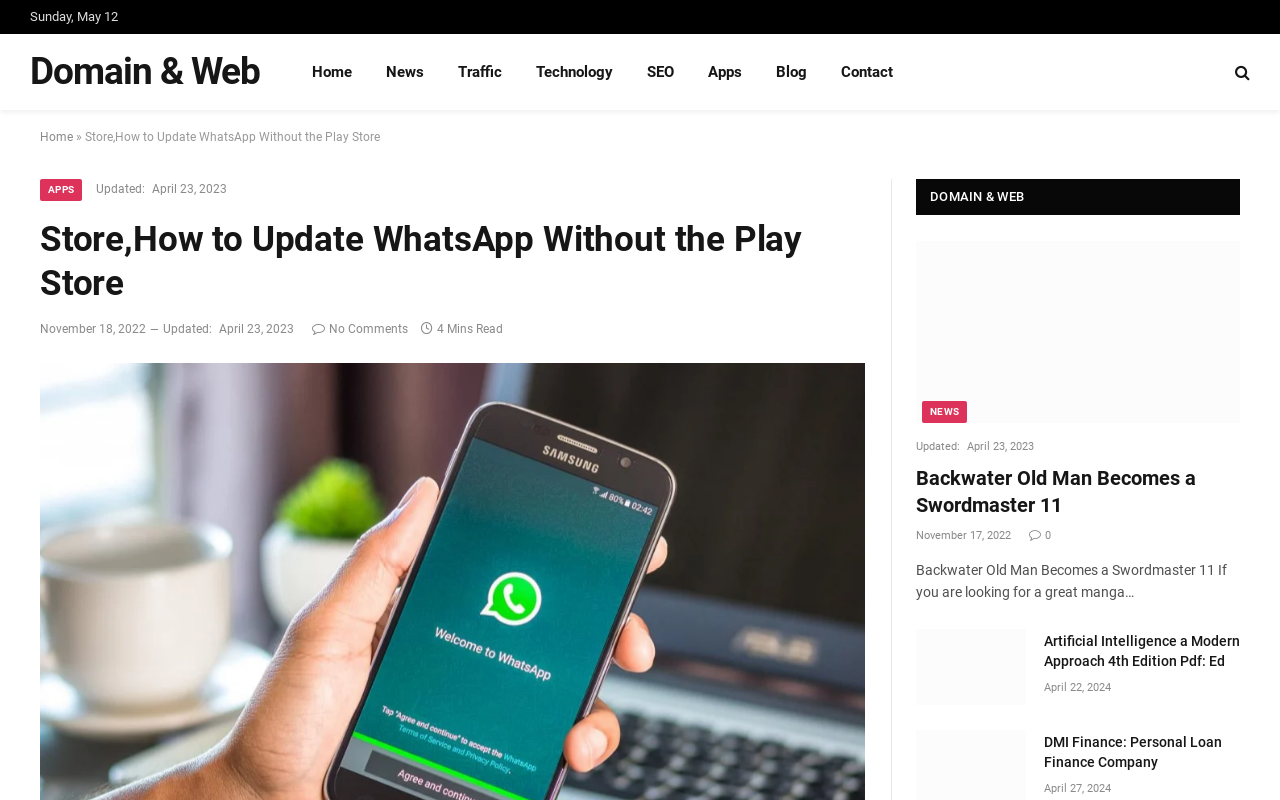Please determine the bounding box of the UI element that matches this description: Apps. The coordinates should be given as (top-left x, top-left y, bottom-right x, bottom-right y), with all values between 0 and 1.

[0.54, 0.042, 0.593, 0.138]